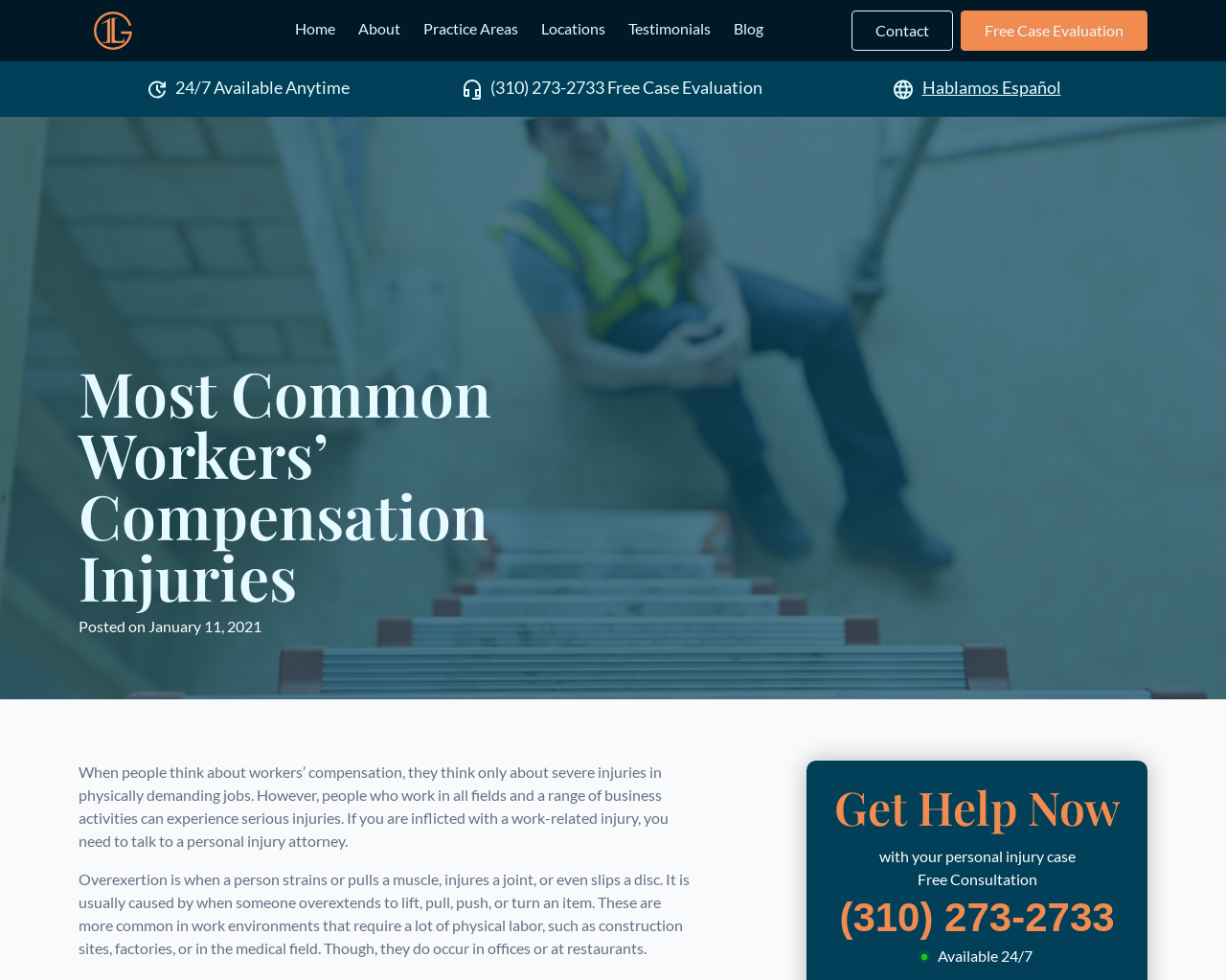What is the name of the law group?
Please provide an in-depth and detailed response to the question.

I found the name of the law group by looking at the top-left corner of the webpage, where it says 'One Law Group | Most Common Workers' Compensation Injuries'. This suggests that the webpage is part of the One Law Group website.